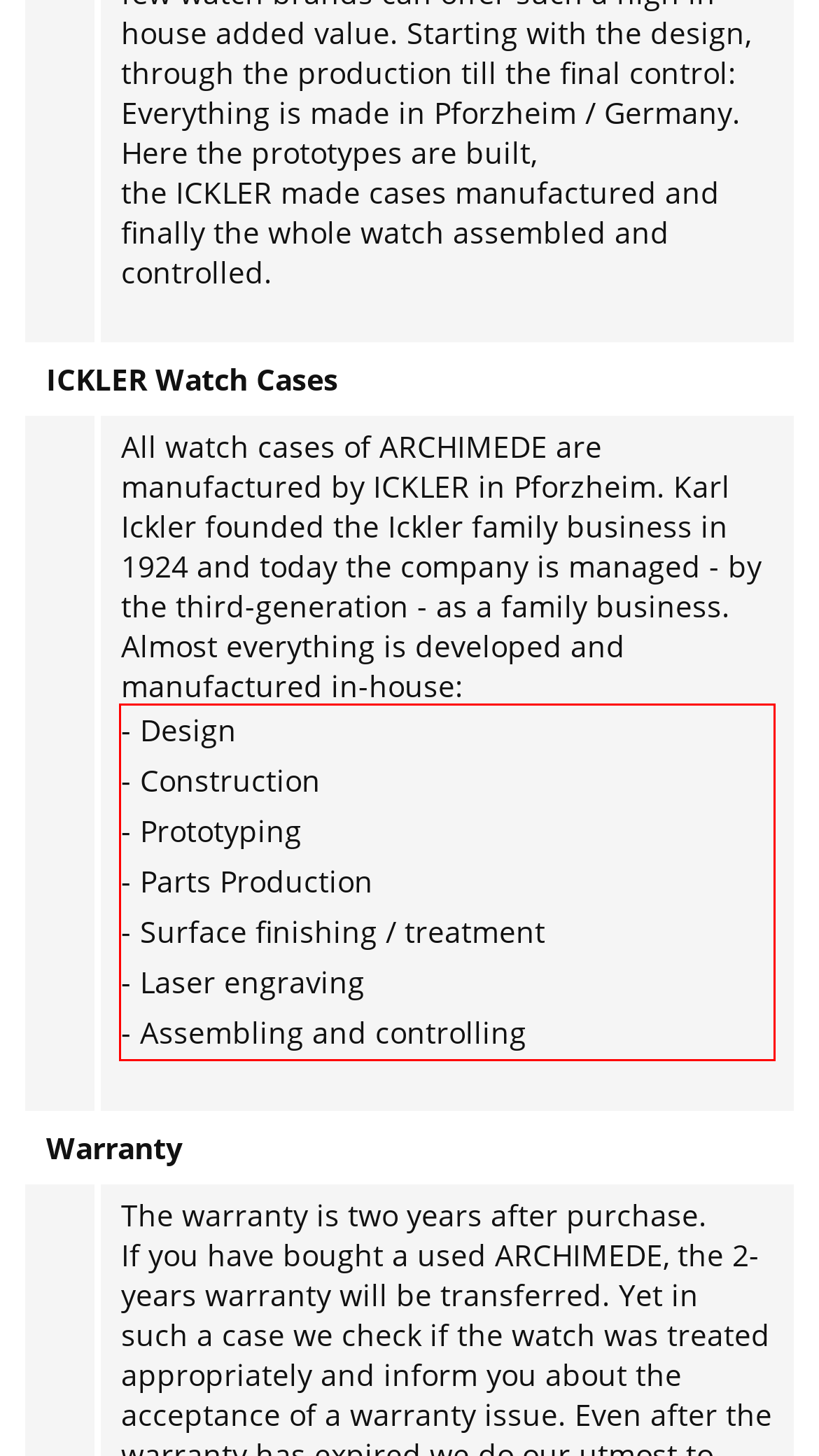There is a UI element on the webpage screenshot marked by a red bounding box. Extract and generate the text content from within this red box.

- Design - Construction - Prototyping - Parts Production - Surface finishing / treatment - Laser engraving - Assembling and controlling